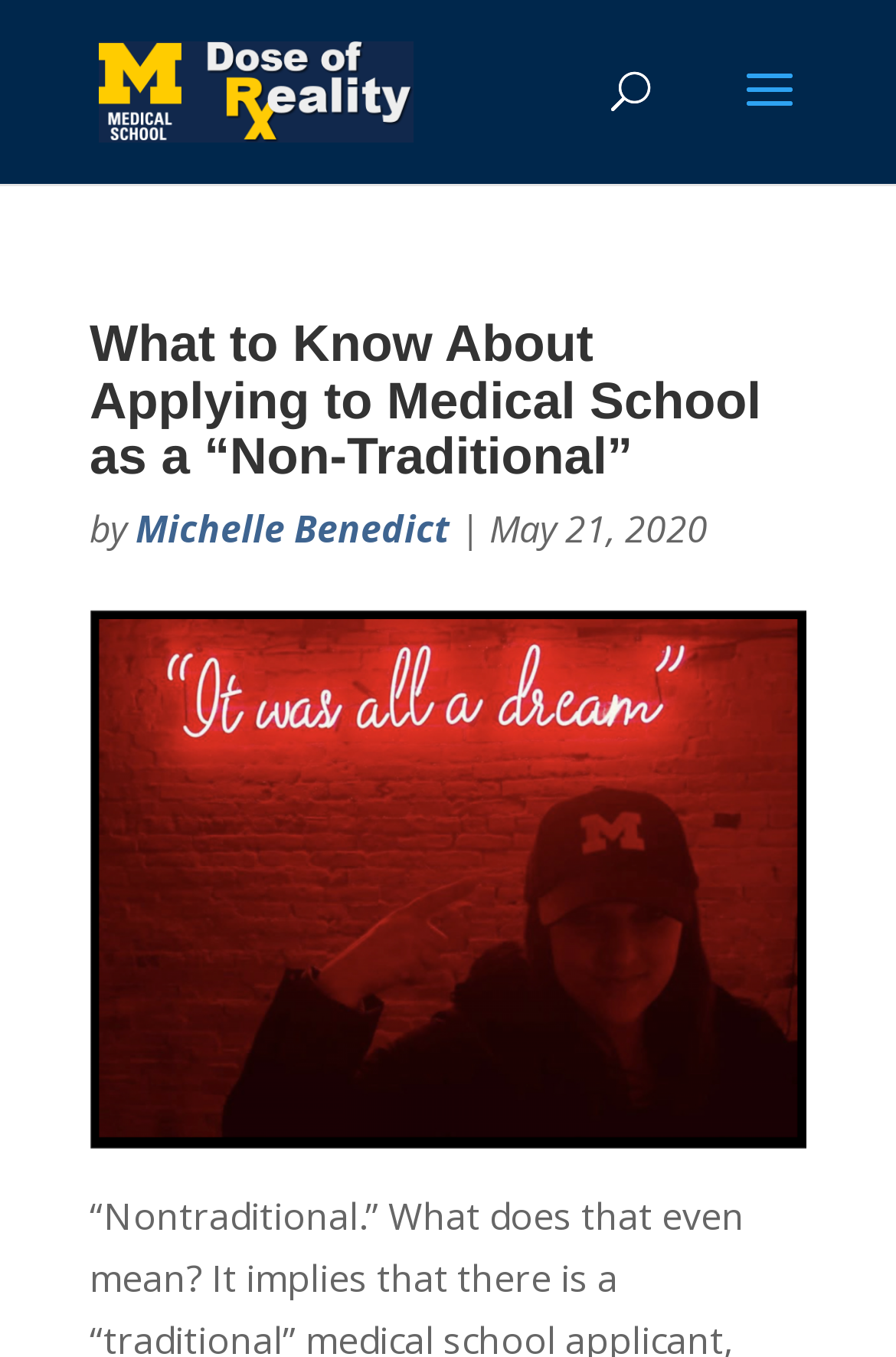Using the given element description, provide the bounding box coordinates (top-left x, top-left y, bottom-right x, bottom-right y) for the corresponding UI element in the screenshot: alt="Dose of Reality"

[0.11, 0.046, 0.462, 0.083]